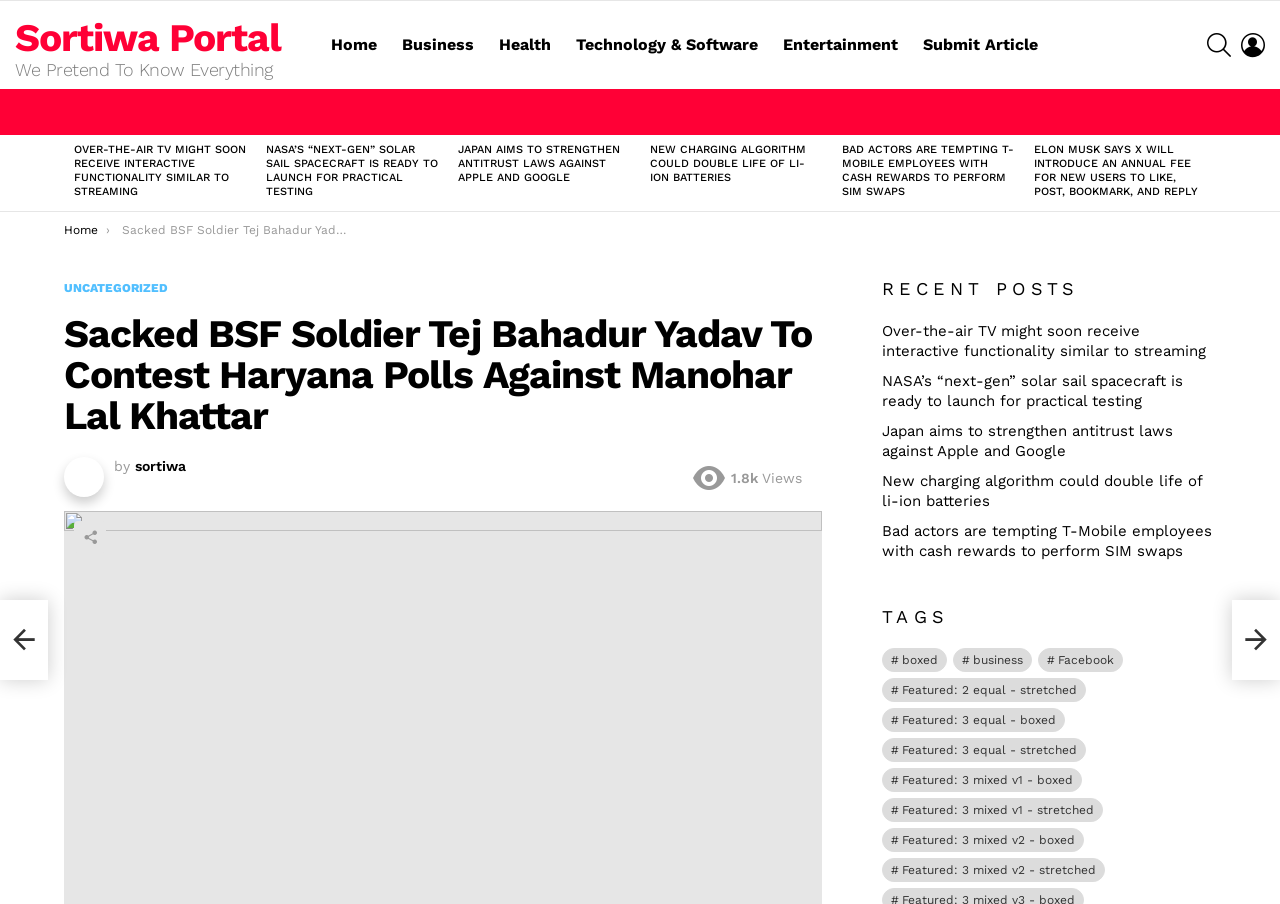Offer a detailed account of what is visible on the webpage.

This webpage is a news article page from Sortiwa Portal. At the top, there is a header section with a link to the portal's homepage and a search icon on the right. Below the header, there is a navigation menu with links to different categories such as Home, Business, Health, Technology & Software, Entertainment, and Submit Article.

The main content of the page is divided into two sections. The left section has a list of latest stories, each with a heading and a link to the full article. There are six articles listed, with titles such as "Over-the-air TV might soon receive interactive functionality similar to streaming" and "Elon Musk says X will introduce an annual fee for new users to like, post, bookmark, and reply". Each article has a link to the full story and a "Previous" and "Next" button at the bottom to navigate through the list.

The right section has a featured article with a heading "Sacked BSF Soldier Tej Bahadur Yadav To Contest Haryana Polls Against Manohar Lal Khattar" and a link to the full story. Below the featured article, there are links to recent posts, including "Over-the-air TV might soon receive interactive functionality similar to streaming" and "NASA’s “next-gen” solar sail spacecraft is ready to launch for practical testing". Further down, there is a section with tags, including "boxed", "business", "Facebook", and others, each with a link to related articles.

At the bottom of the page, there are links to previous and next pages, as well as a section with more tags and links to related articles.